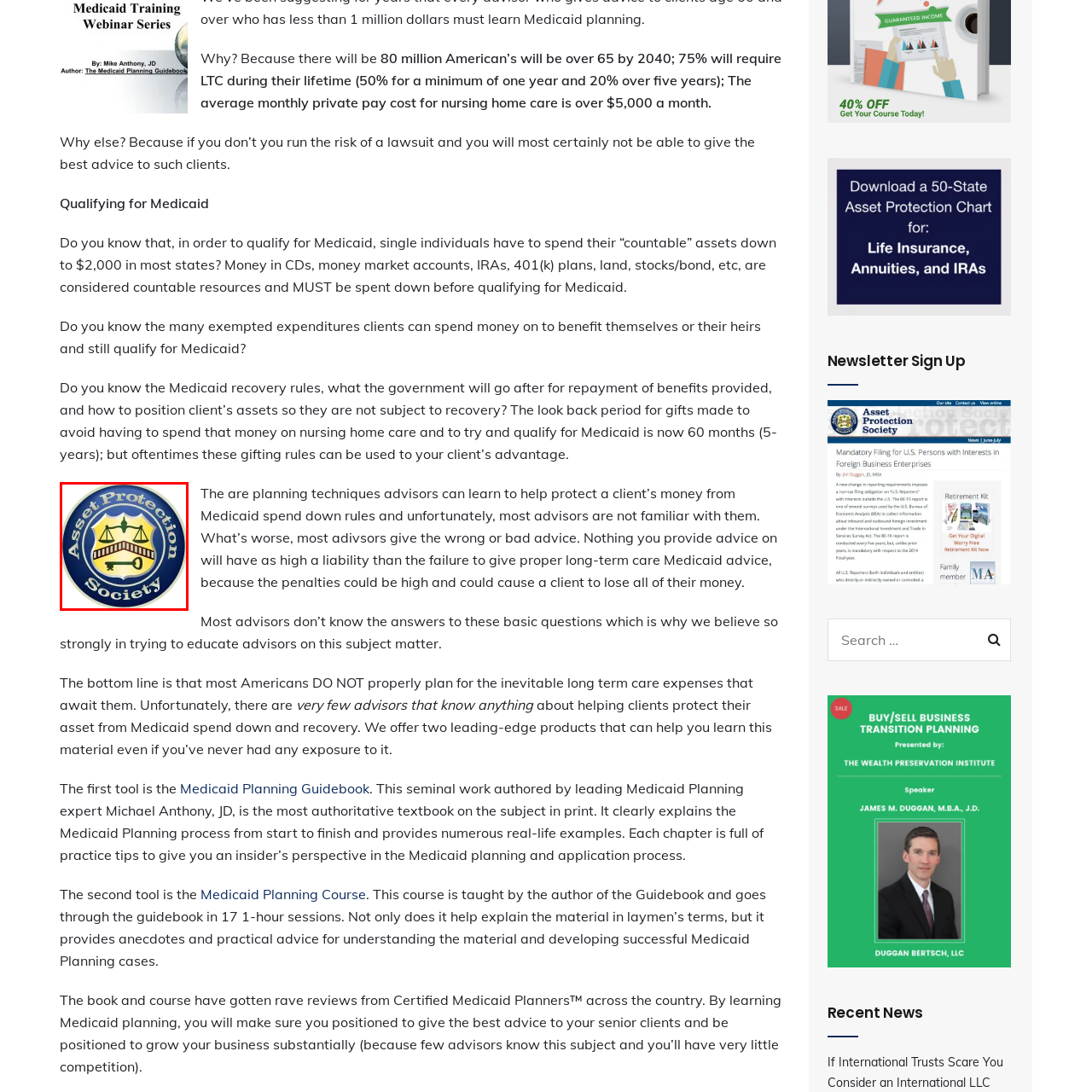Direct your attention to the image enclosed by the red boundary, What does the key represent? 
Answer concisely using a single word or phrase.

security and access to expert knowledge